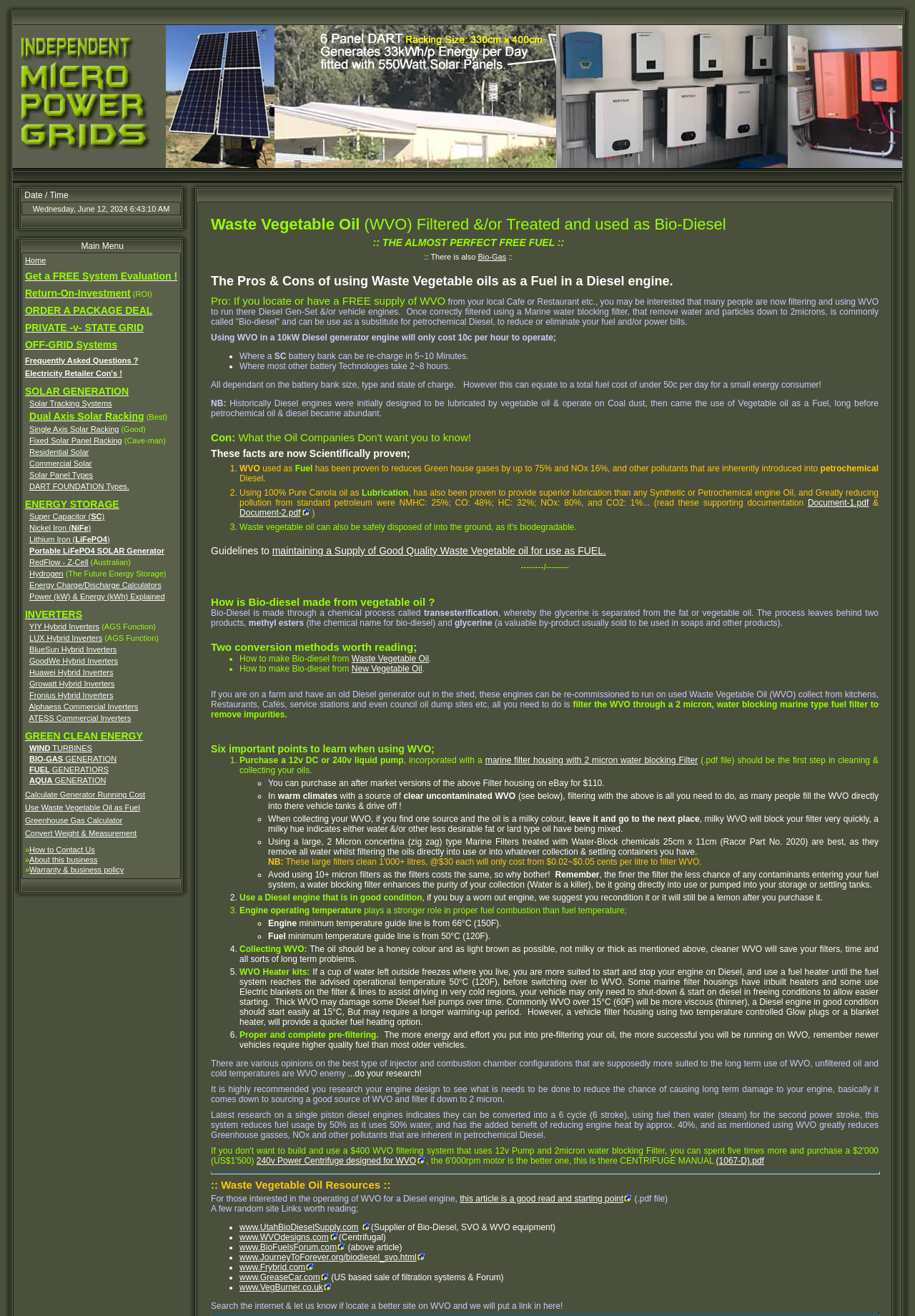Provide the bounding box coordinates of the HTML element described as: "Residential Solar". The bounding box coordinates should be four float numbers between 0 and 1, i.e., [left, top, right, bottom].

[0.032, 0.34, 0.097, 0.347]